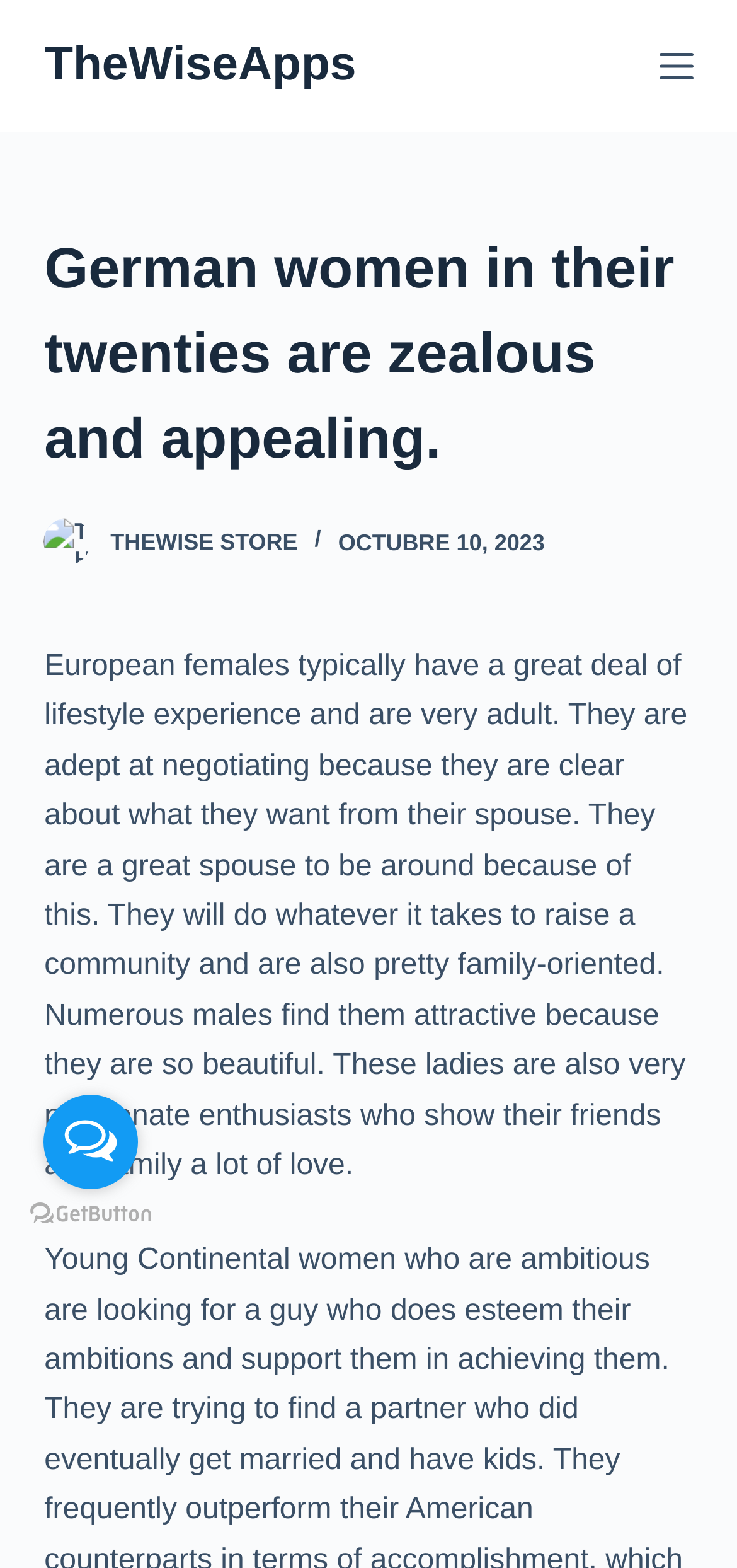Find the bounding box of the element with the following description: "aria-label="Go to GetButton.io website"". The coordinates must be four float numbers between 0 and 1, formatted as [left, top, right, bottom].

[0.041, 0.767, 0.205, 0.784]